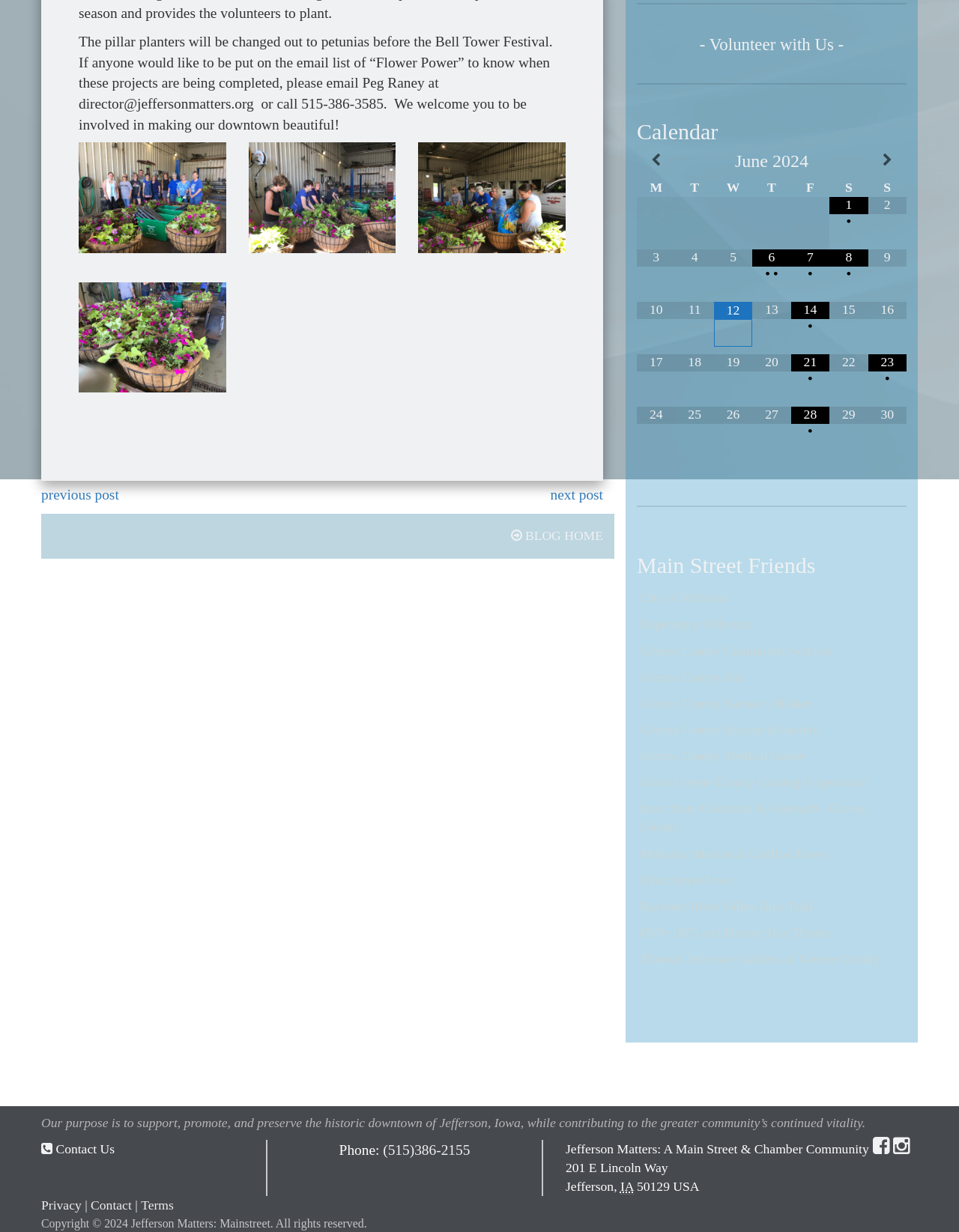Using the element description Greene County Medical Center, predict the bounding box coordinates for the UI element. Provide the coordinates in (top-left x, top-left y, bottom-right x, bottom-right y) format with values ranging from 0 to 1.

[0.668, 0.607, 0.84, 0.619]